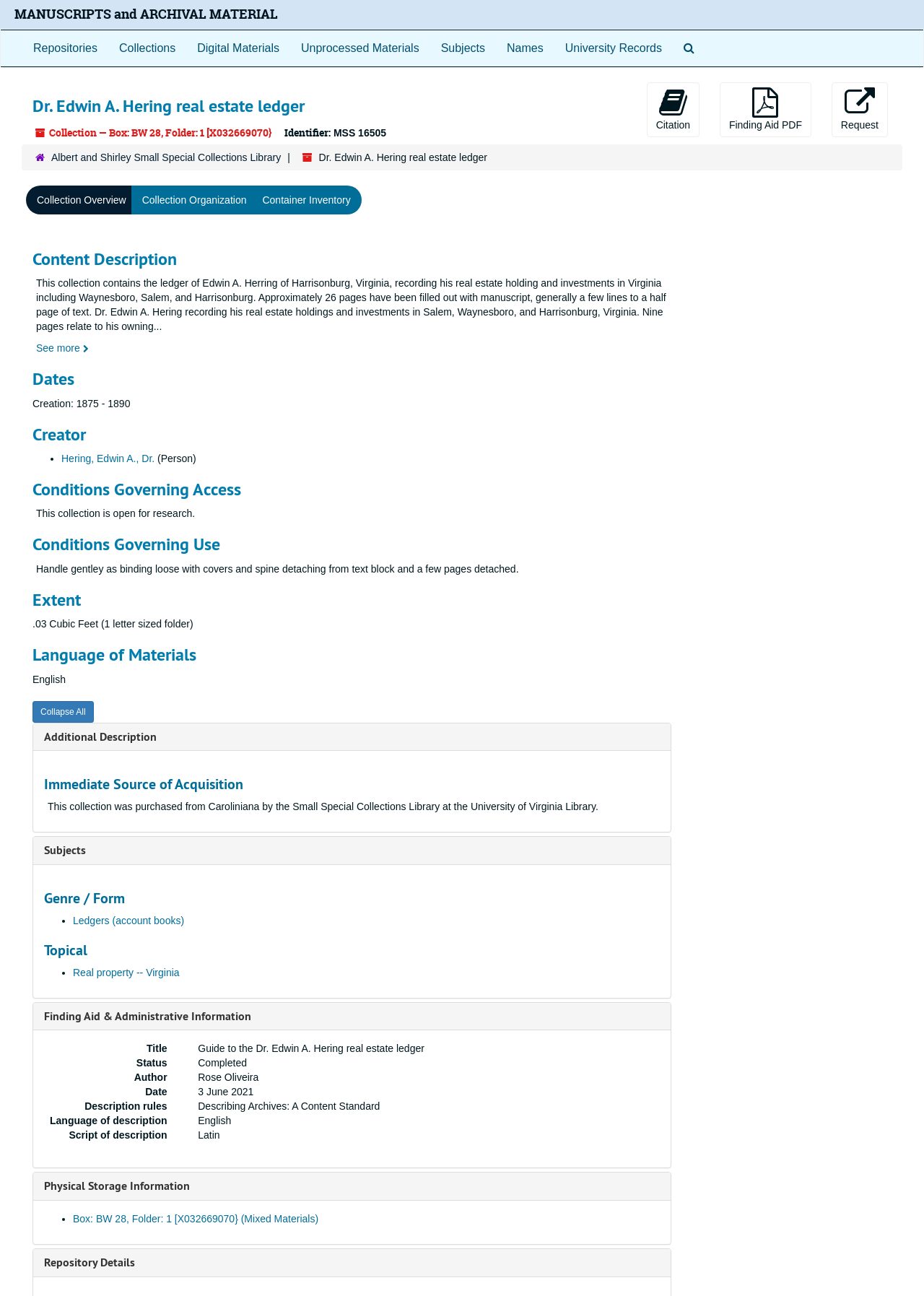Determine the coordinates of the bounding box for the clickable area needed to execute this instruction: "View the collection overview".

[0.028, 0.143, 0.148, 0.165]